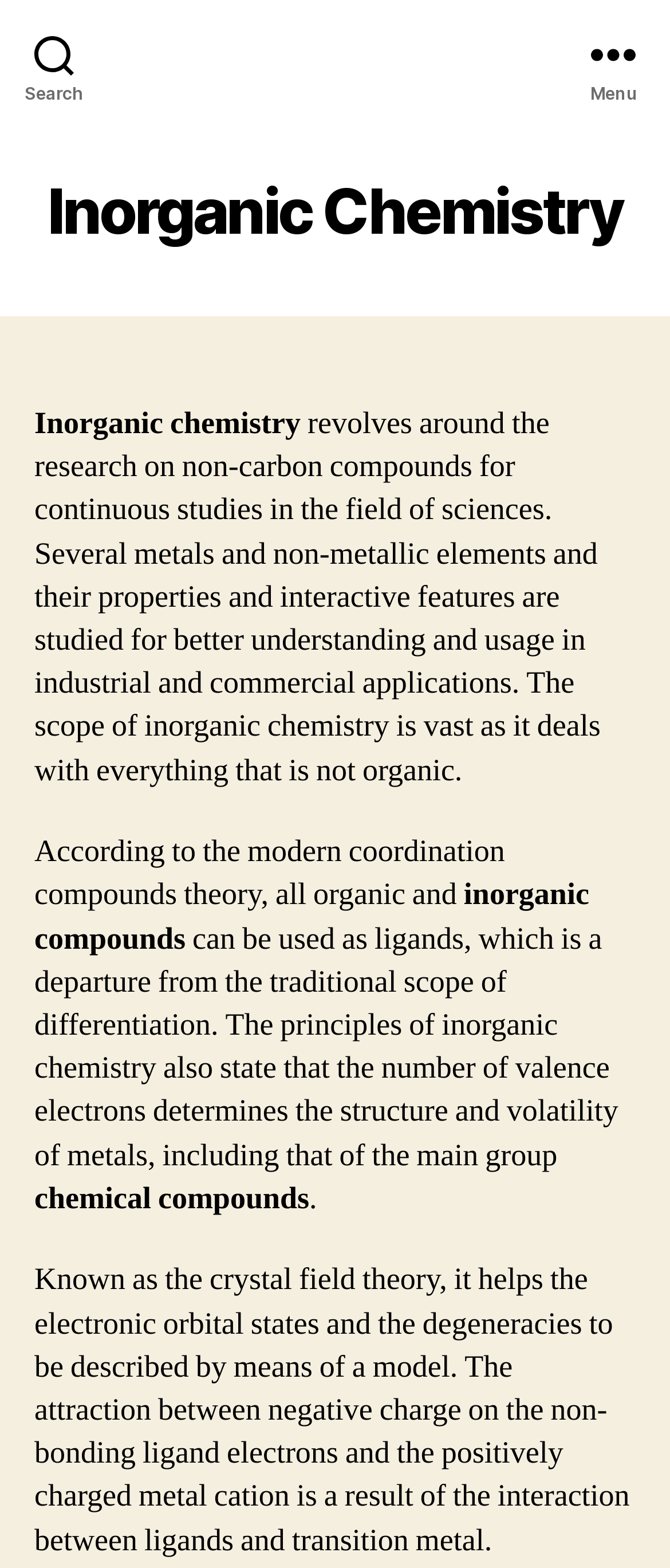Identify the bounding box for the element characterized by the following description: "Menu".

[0.831, 0.0, 1.0, 0.069]